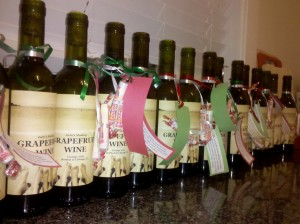Create an elaborate description of the image, covering every aspect.

The image showcases a collection of wine bottles on a countertop, each elegantly labeled as "Grapefruit Wine." The bottles are neatly arranged in a row, showcasing their distinctive labels that are adorned with festive embellishments. Colorful tags in various shapes and hues hang from the necks of the bottles, suggesting a personalized touch, likely indicating the special nature of the wine or perhaps special messages for gifting. The setting appears warm and inviting, with natural light filtering through a nearby window, enhancing the overall aesthetic of homemade charm. This reflects a passion for winemaking, embodying the concept of craftsmanship and dedication infused in each bottle, resonating with themes of creativity and personal connection in the art of winemaking.